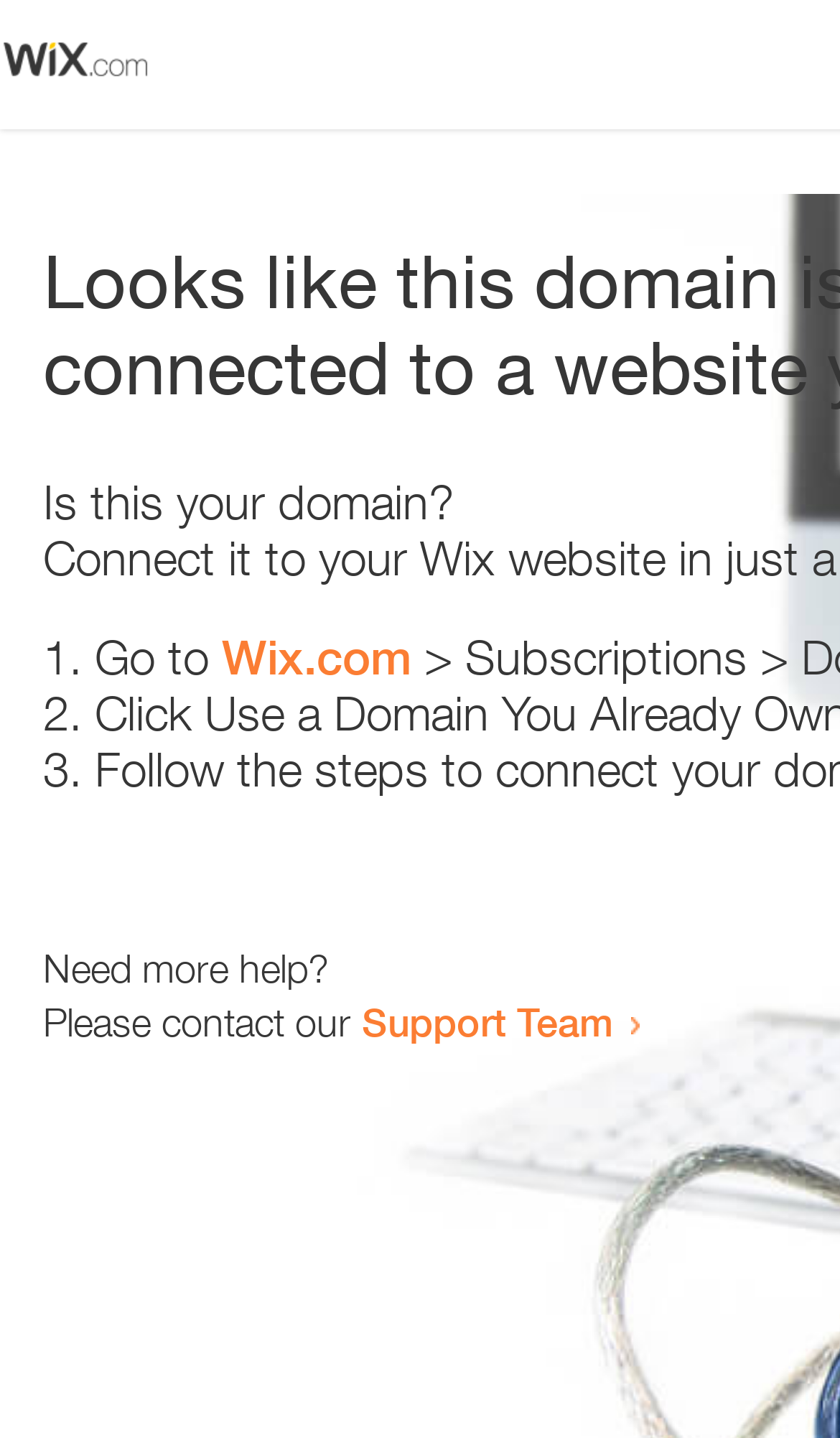How many text elements are present?
Relying on the image, give a concise answer in one word or a brief phrase.

5